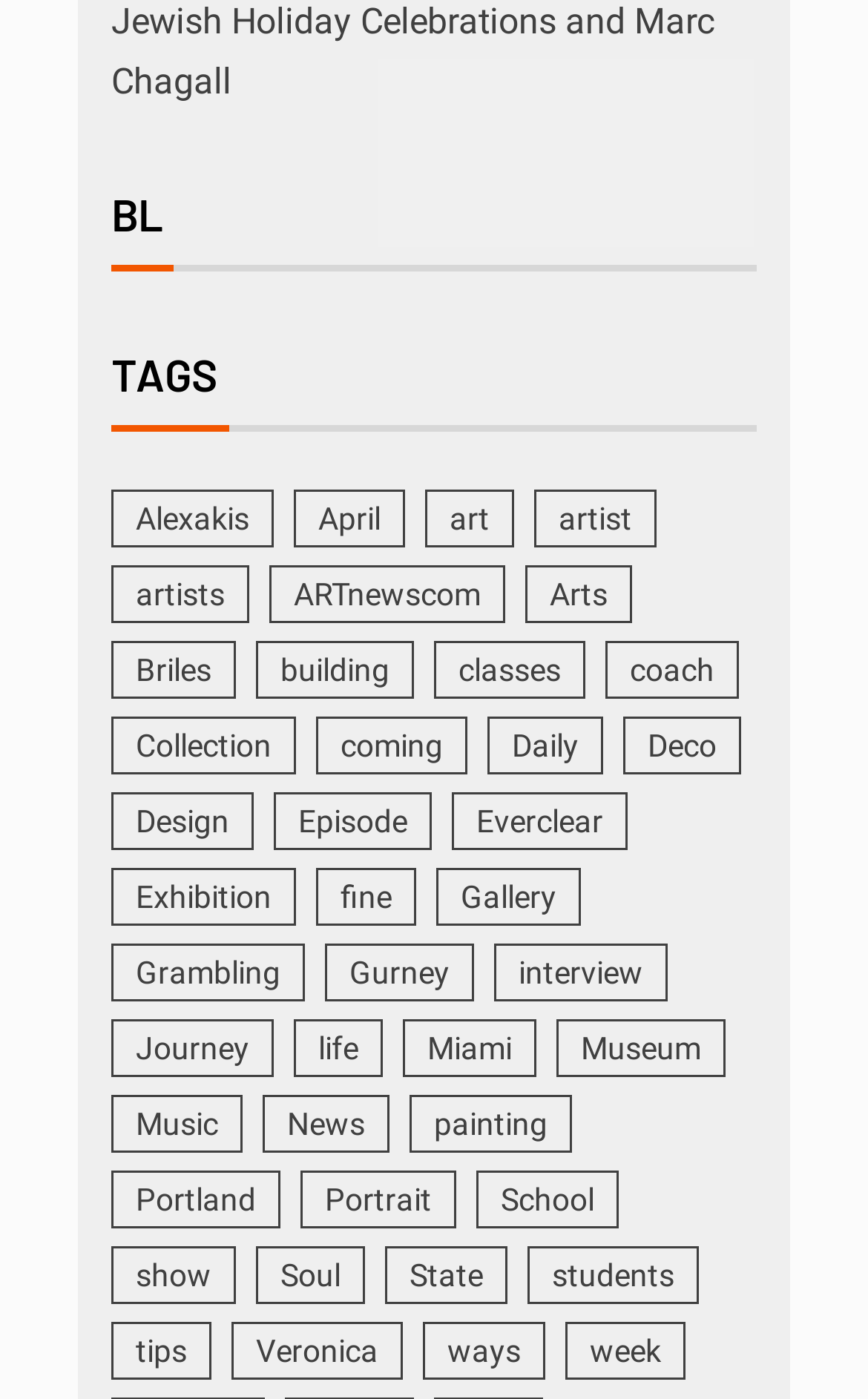Please pinpoint the bounding box coordinates for the region I should click to adhere to this instruction: "Explore Museum".

[0.641, 0.729, 0.836, 0.77]